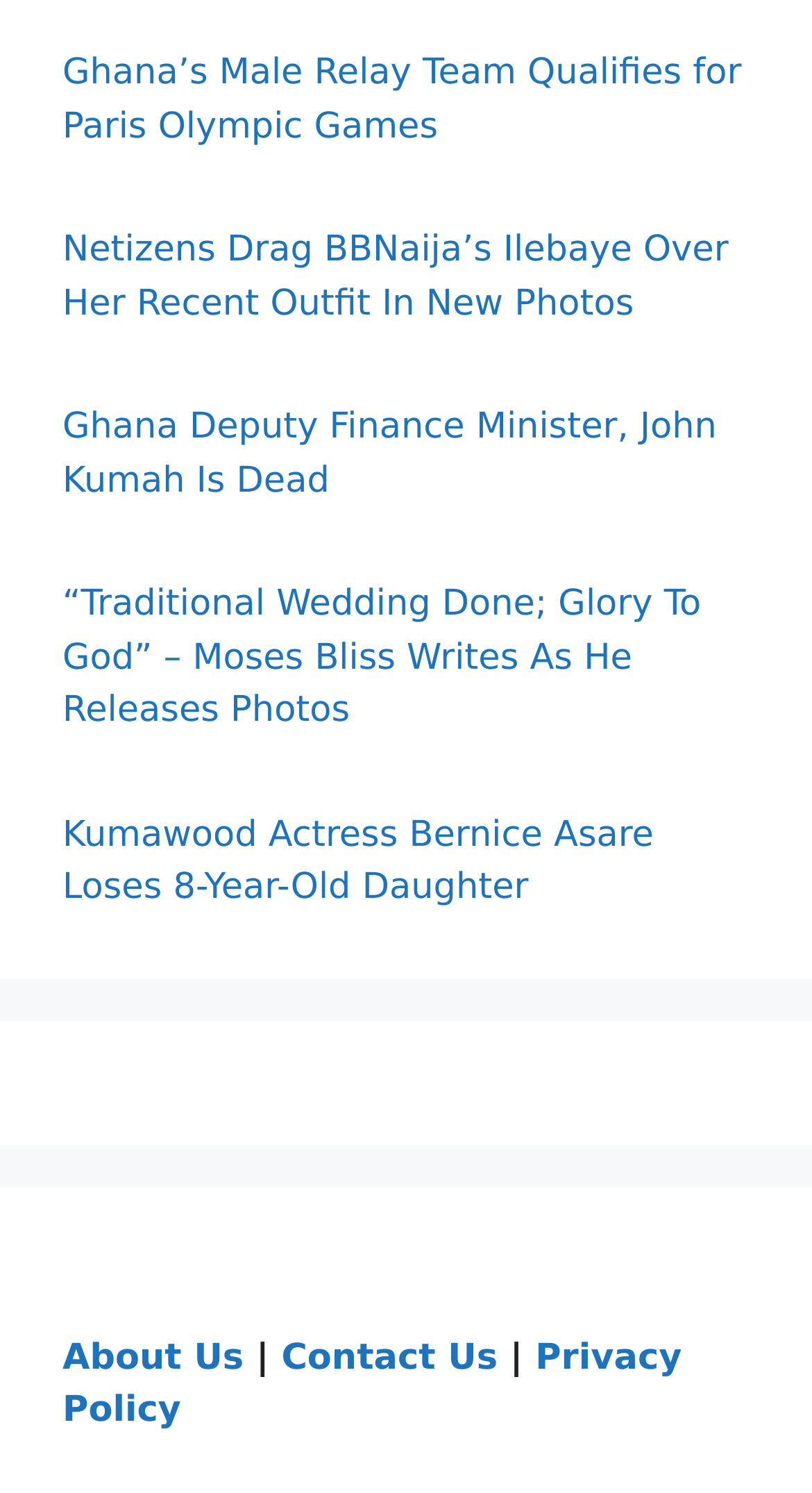Please determine the bounding box coordinates of the element's region to click in order to carry out the following instruction: "Read news about Ghana’s Male Relay Team". The coordinates should be four float numbers between 0 and 1, i.e., [left, top, right, bottom].

[0.077, 0.035, 0.913, 0.099]